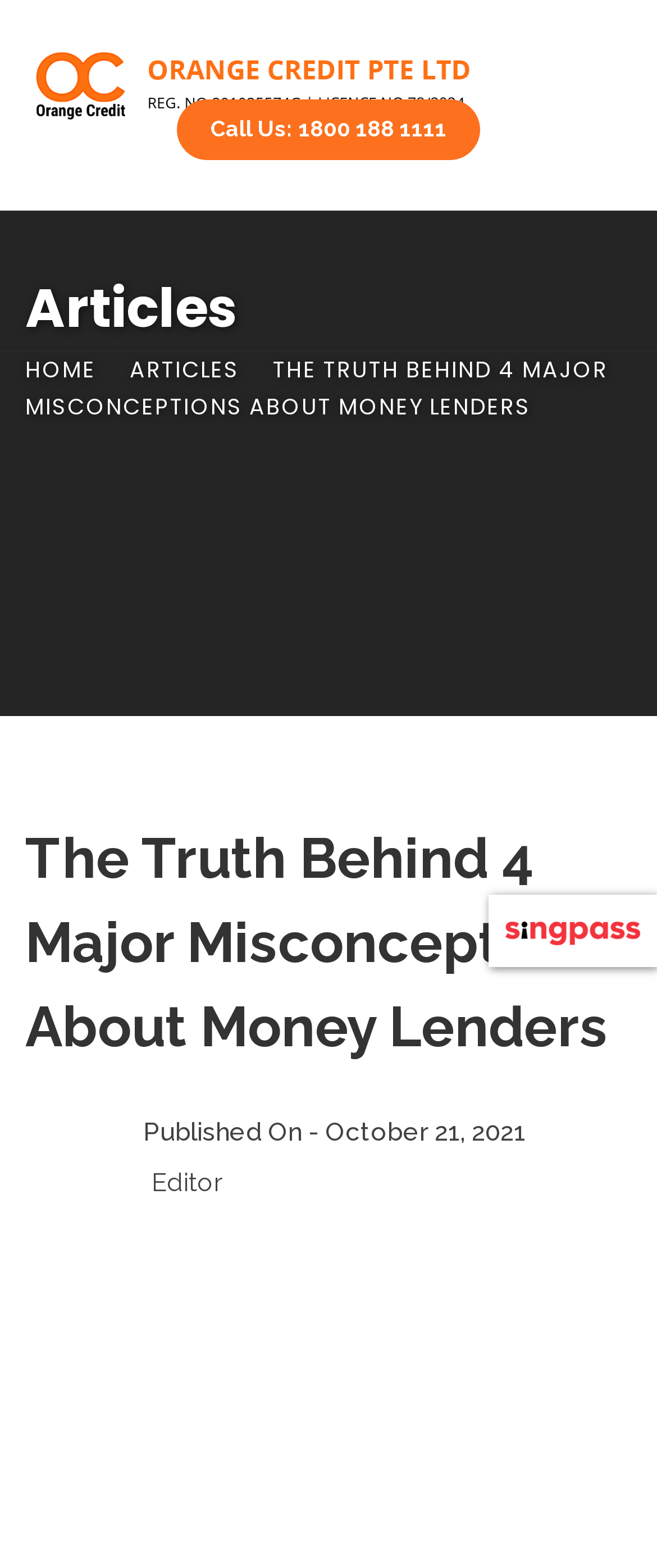Use a single word or phrase to answer the question:
Is there a link to the homepage?

Yes